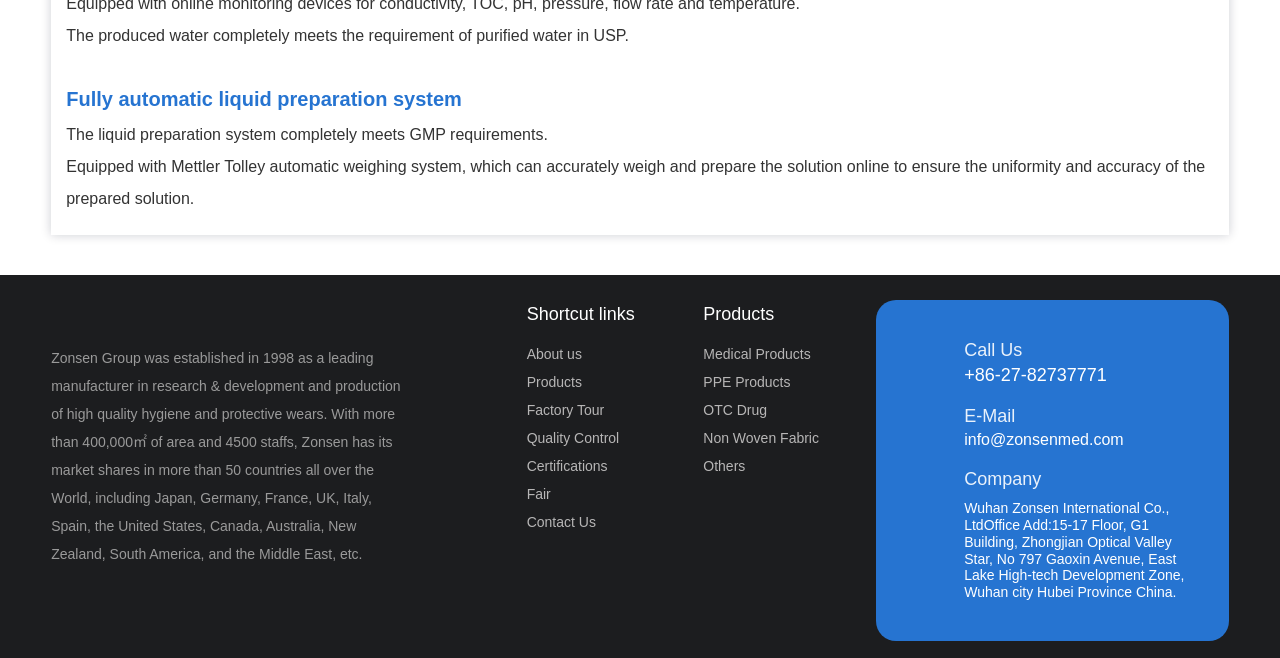Determine the bounding box coordinates for the clickable element required to fulfill the instruction: "Click About us". Provide the coordinates as four float numbers between 0 and 1, i.e., [left, top, right, bottom].

[0.411, 0.526, 0.455, 0.551]